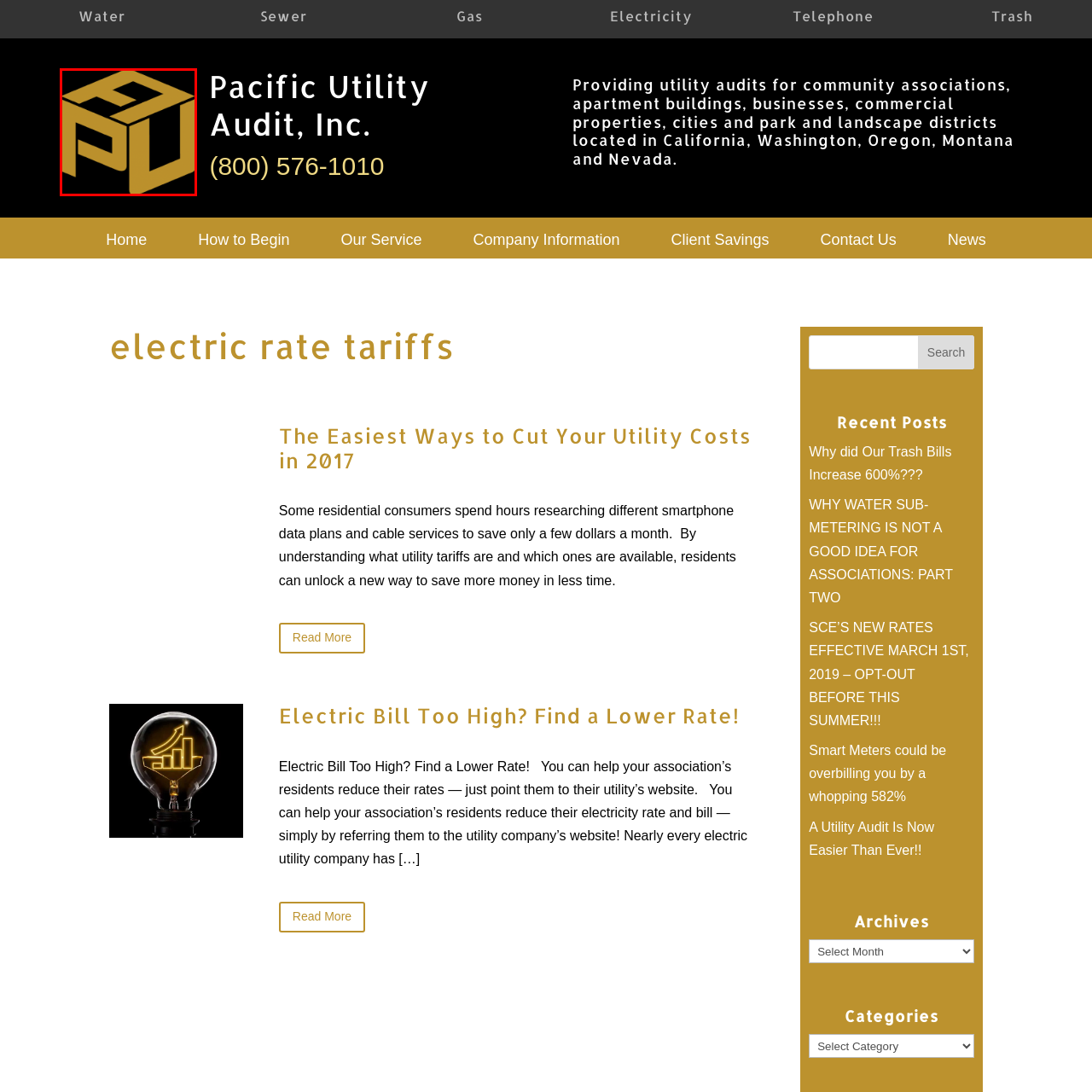Offer a detailed explanation of the scene within the red bounding box.

The image showcases the logo of Pacific Utility Audit, Inc., designed in a striking gold color. The logo features a stylized, three-dimensional representation of the letters "PU," arranged to form an interlocking cube structure. This logo symbolizes the company’s focus on utility audits, reflecting reliability and professionalism. Situated within a webpage dedicated to electric rate tariffs, the logo serves as a visual anchor for the company's brand identity, representing its commitment to helping clients reduce utility costs through thorough audits and consultations.